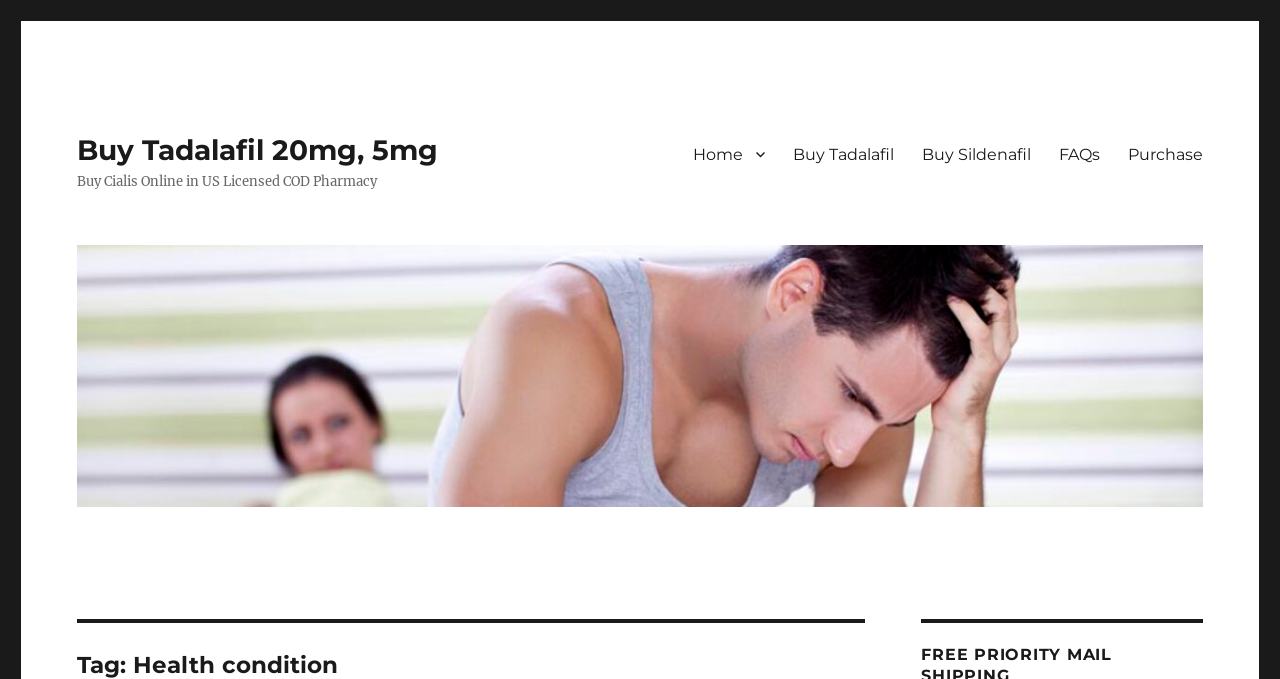What is the name of the pharmacy mentioned on this website?
Please look at the screenshot and answer in one word or a short phrase.

US Licensed COD Pharmacy